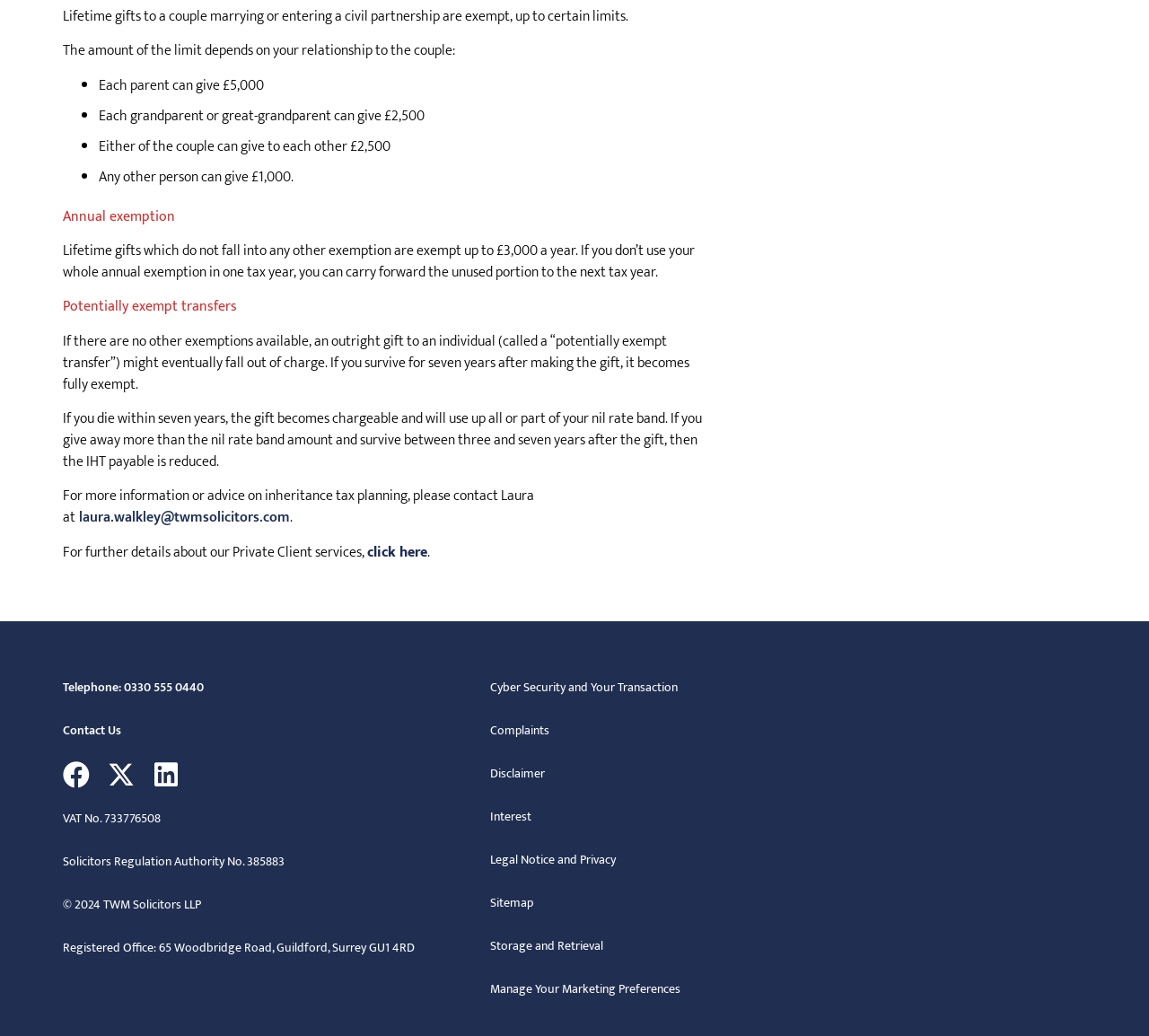Identify the bounding box coordinates of the region I need to click to complete this instruction: "Make a payment".

None